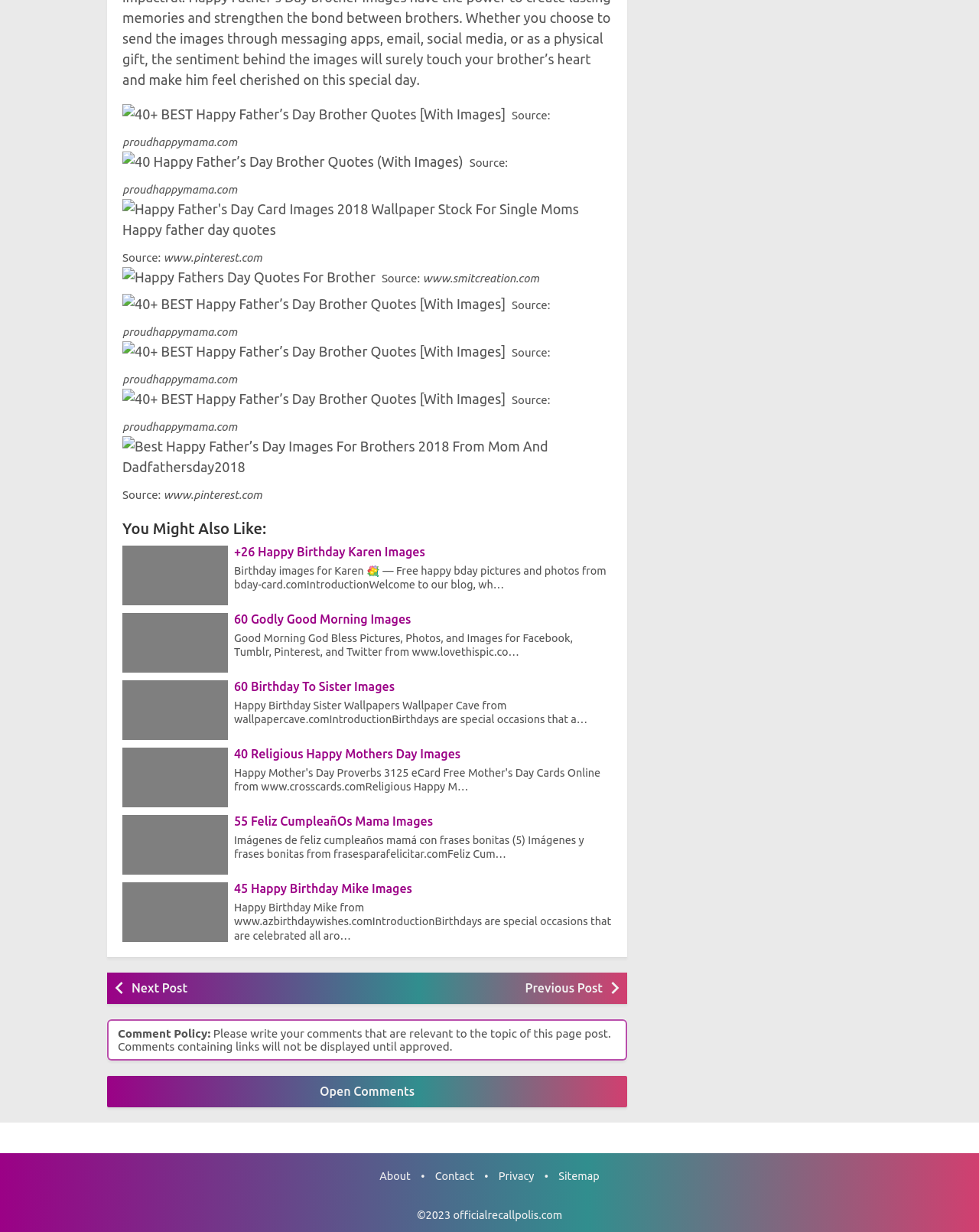Answer the question in a single word or phrase:
What is the purpose of the 'You Might Also Like:' section?

To suggest related content